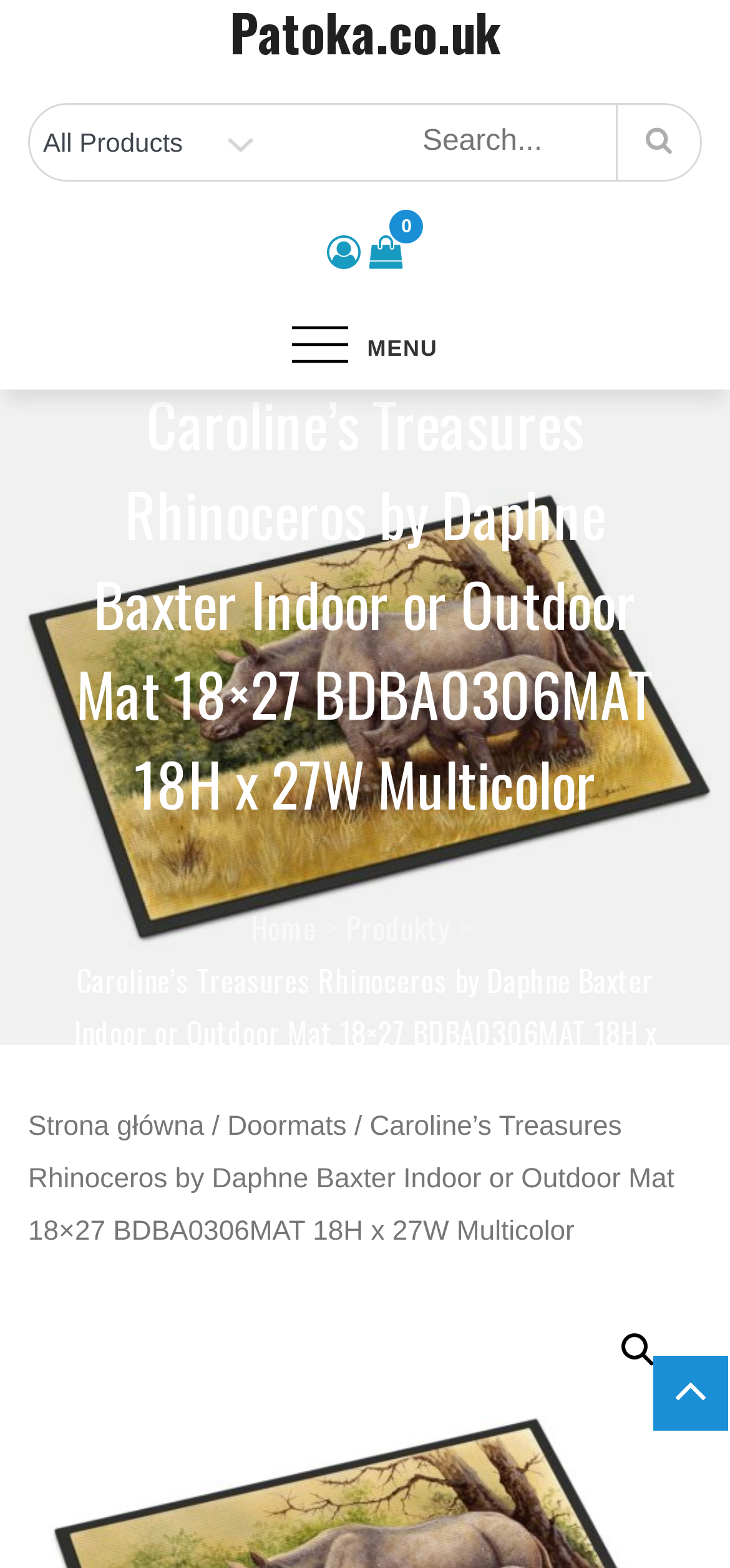Provide the bounding box coordinates of the UI element that matches the description: "parent_node: All Products".

[0.844, 0.067, 0.959, 0.115]